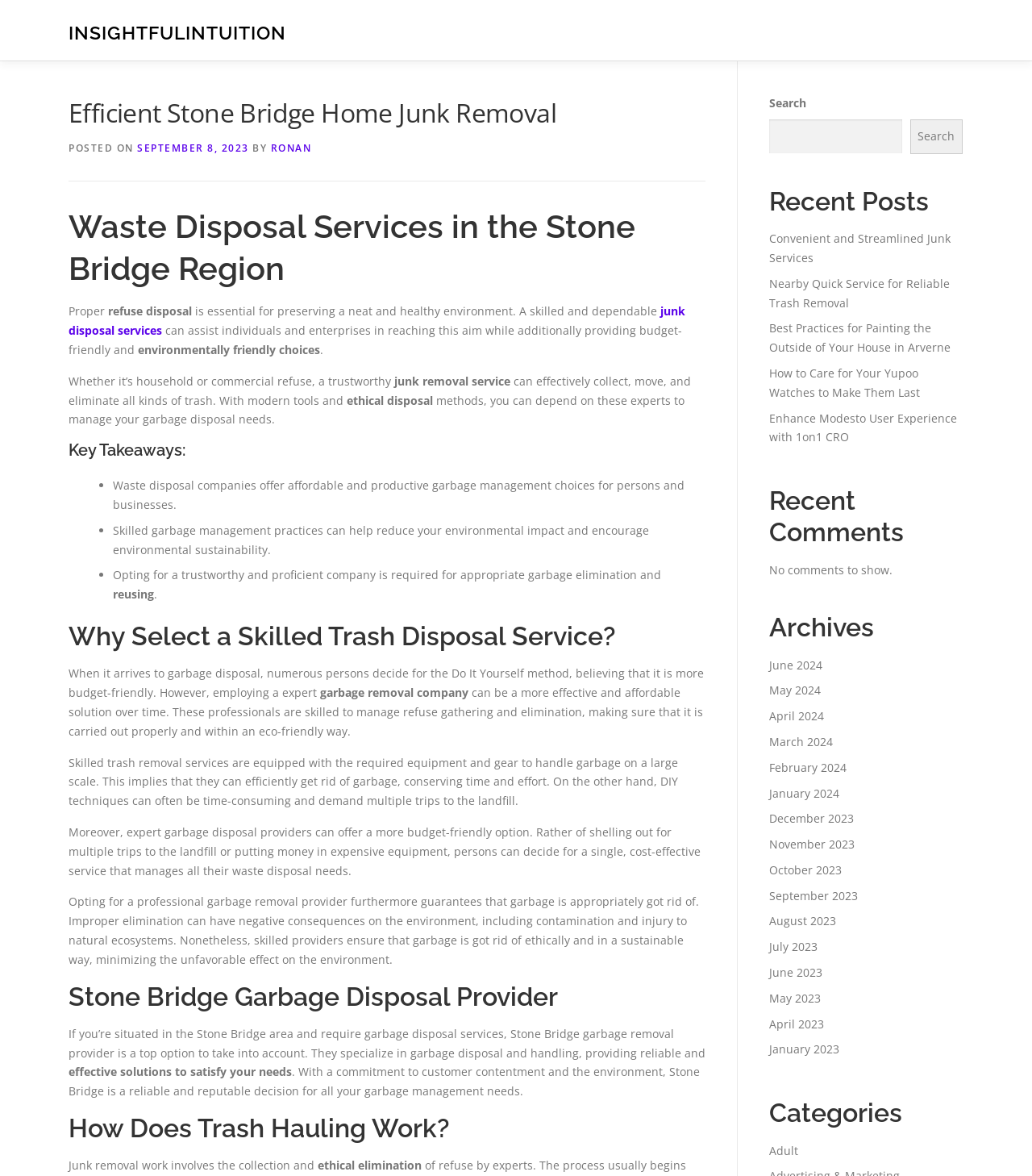Reply to the question below using a single word or brief phrase:
What is the benefit of opting for a trustworthy junk removal service?

Proper garbage elimination